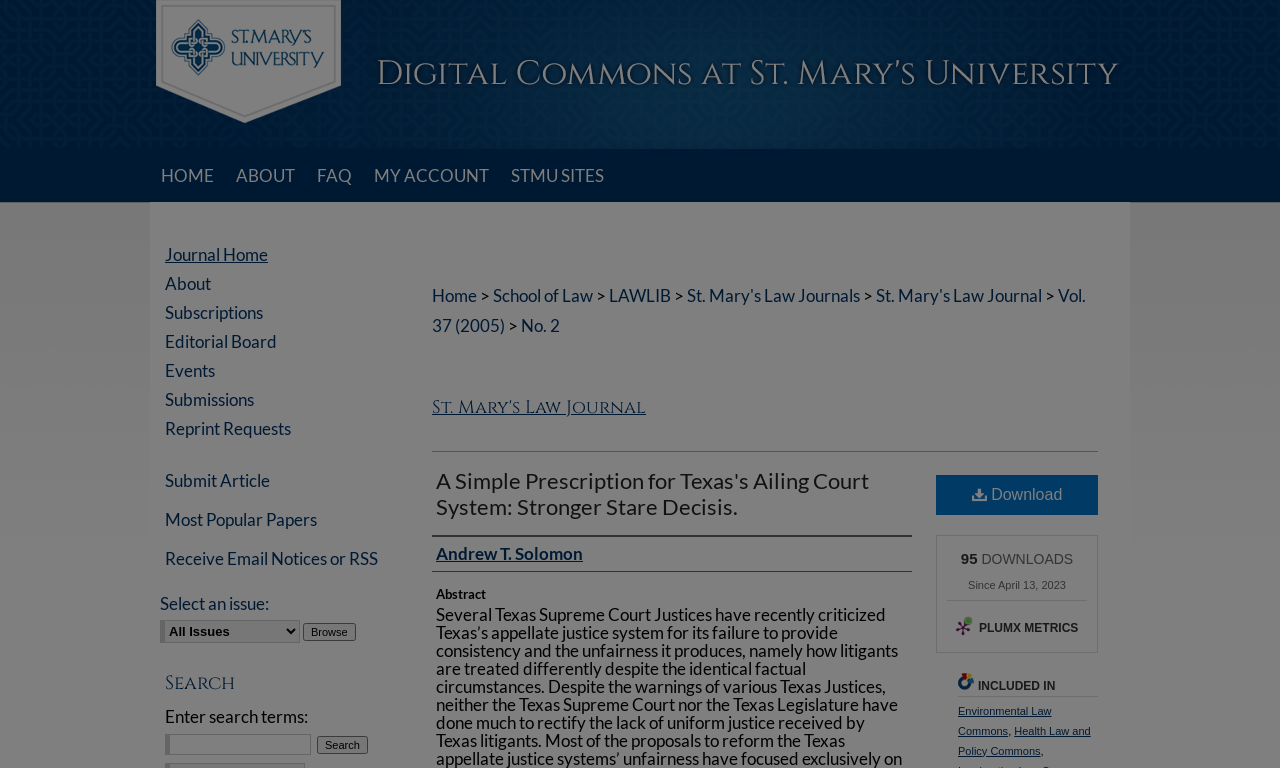What is the name of the author?
Ensure your answer is thorough and detailed.

I found the answer by looking at the link element with the text 'Andrew T. Solomon' at coordinates [0.341, 0.71, 0.455, 0.733]. This link is likely to be the author's name.